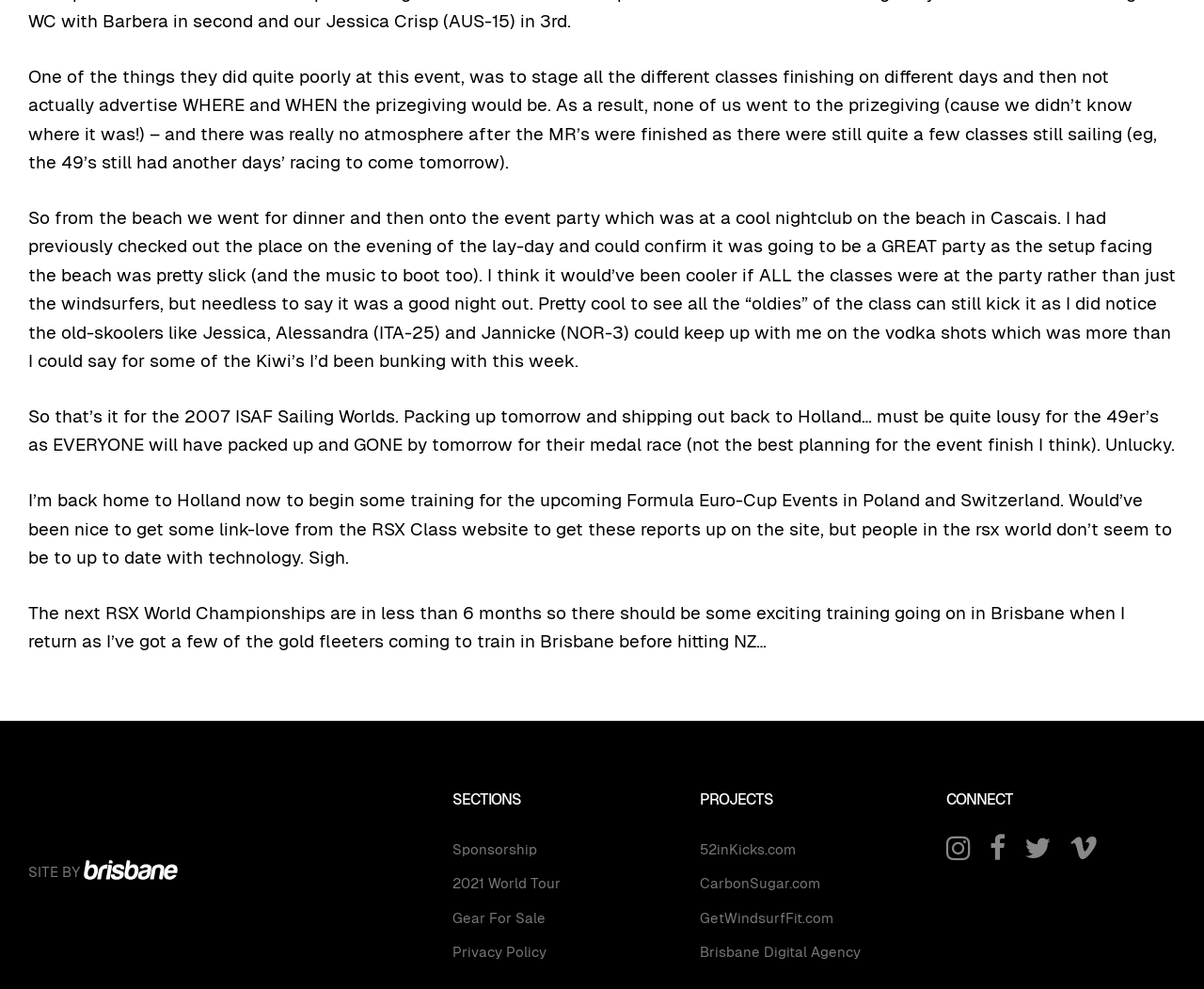Find the coordinates for the bounding box of the element with this description: "CarbonSugar.com".

[0.581, 0.88, 0.767, 0.907]